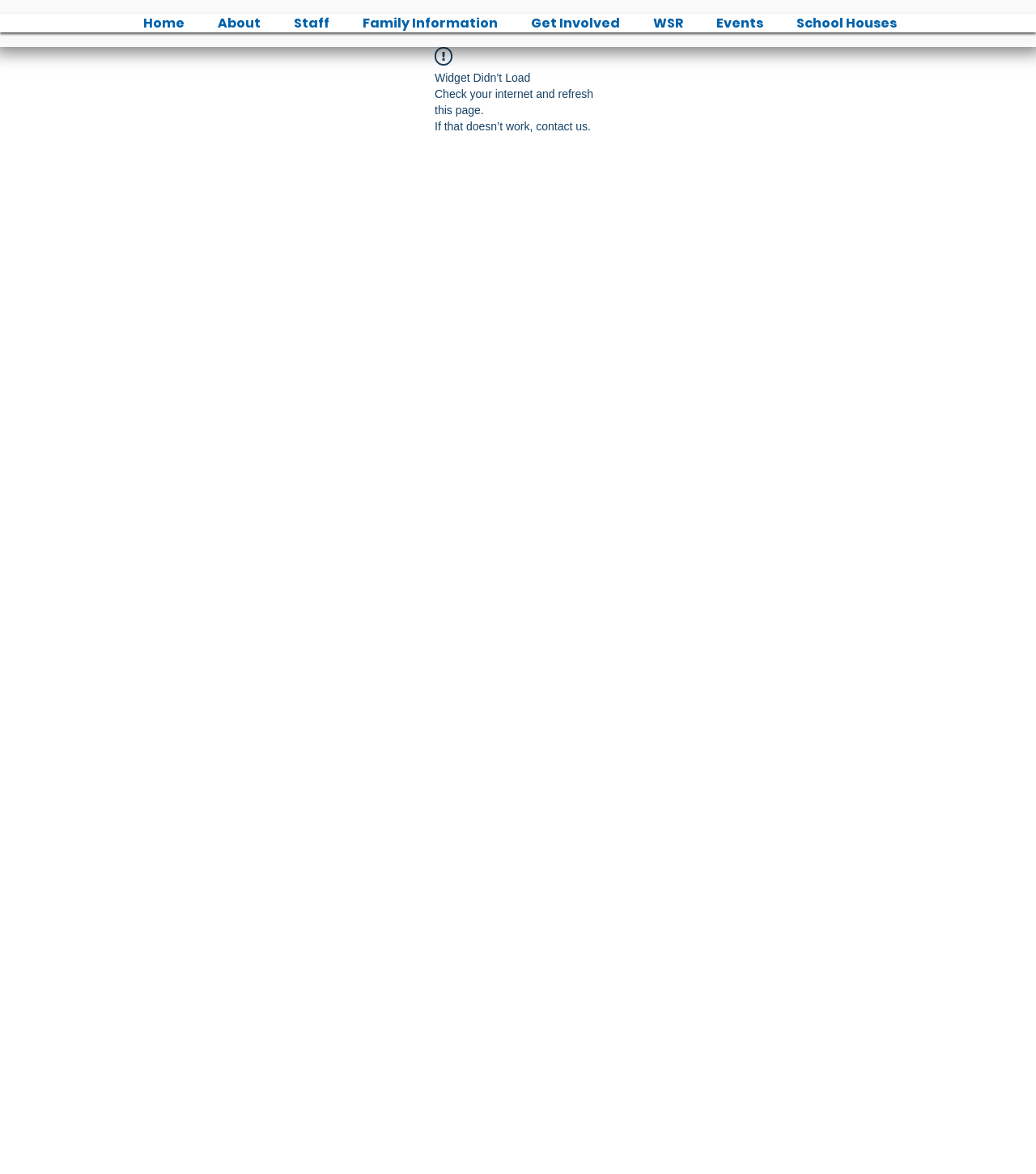Locate the bounding box coordinates of the element's region that should be clicked to carry out the following instruction: "check events". The coordinates need to be four float numbers between 0 and 1, i.e., [left, top, right, bottom].

[0.677, 0.005, 0.751, 0.034]